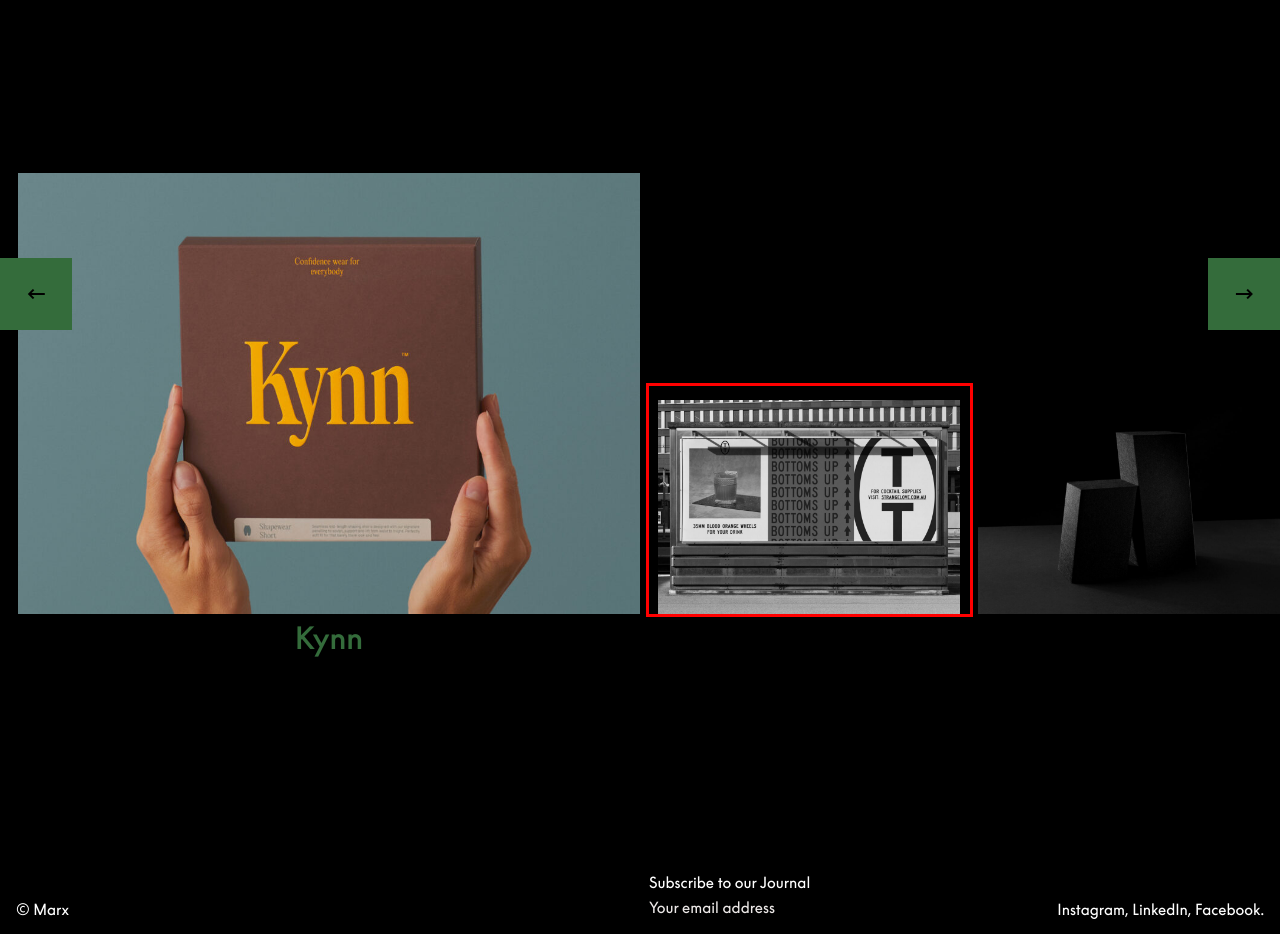You have a screenshot of a webpage with a red rectangle bounding box around a UI element. Choose the best description that matches the new page after clicking the element within the bounding box. The candidate descriptions are:
A. StrangeLove Sodas, — Marx Design Ltd
B. Tronque, — Marx Design Ltd
C. Trident — Marx Design Ltd
D. Tipple Topper, — Marx Design Ltd
E. Loving Earth, — Marx Design Ltd
F. Longdrink – 2023 — Marx Design Ltd
G. Ping’s Popchips – 2015 — Marx Design Ltd
H. Almighty Pear #2 –2023 — Marx Design Ltd

D